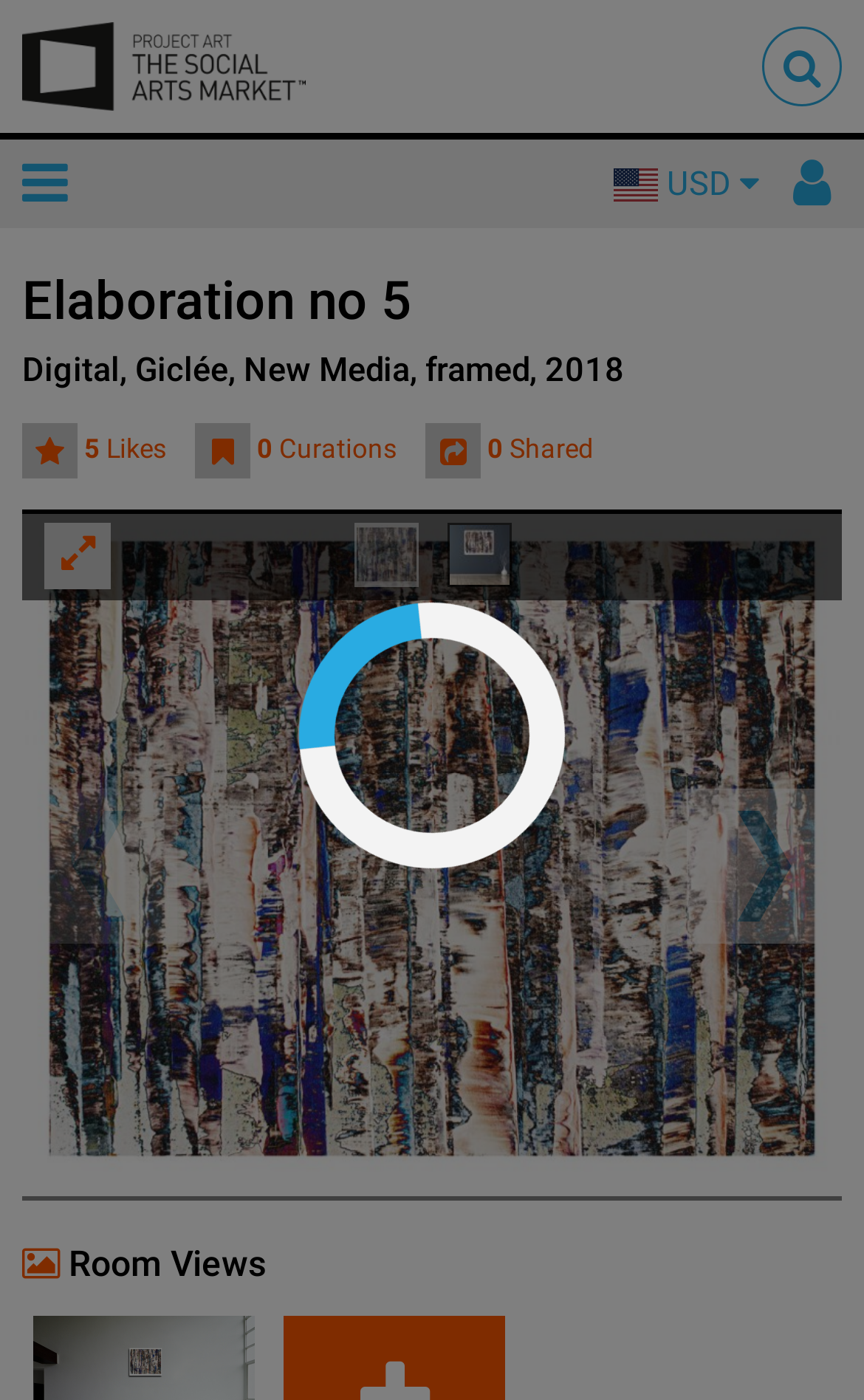What is the main title displayed on this webpage?

Elaboration no 5